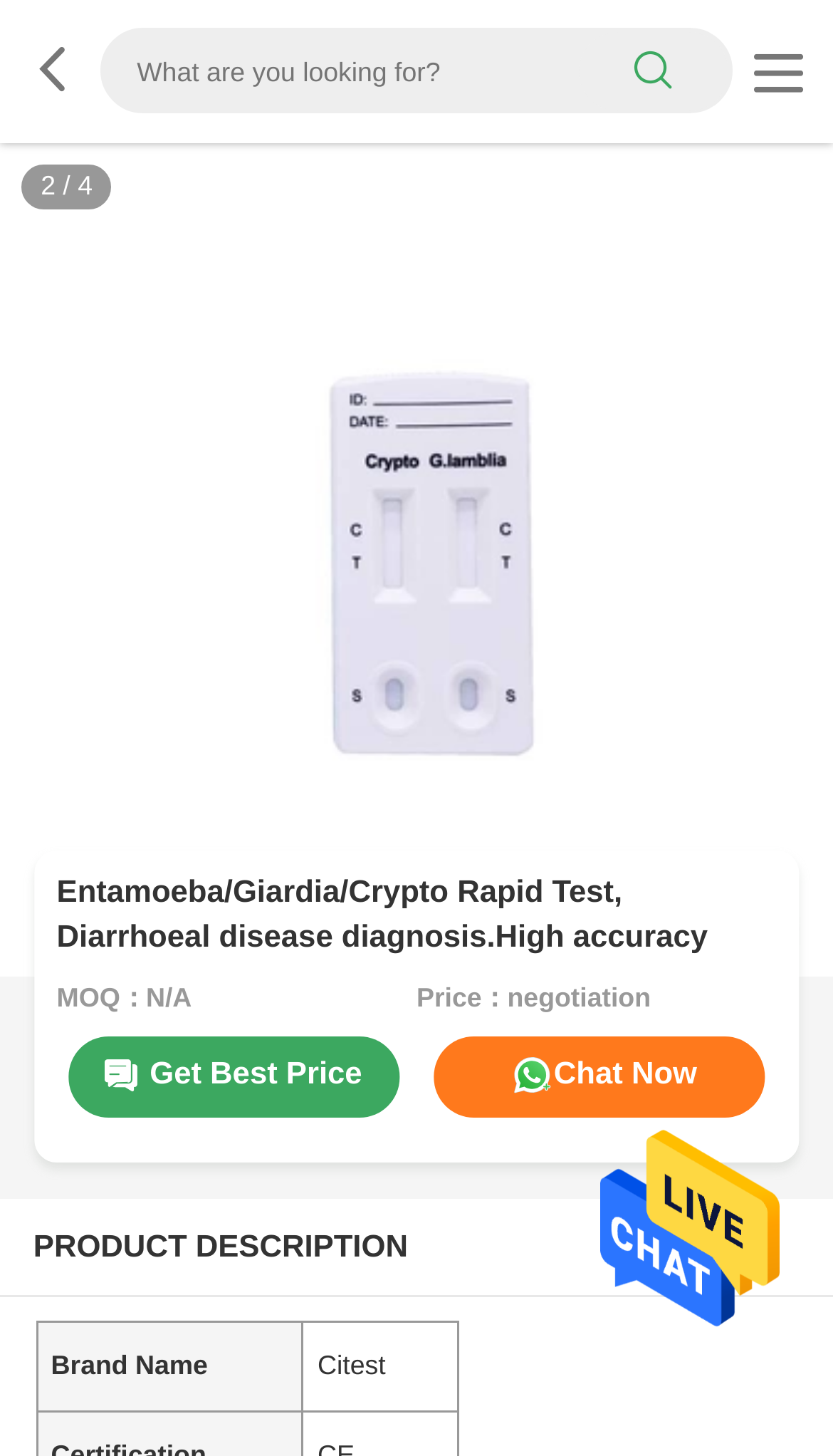What is the minimum order quantity?
Look at the webpage screenshot and answer the question with a detailed explanation.

I found the minimum order quantity by looking at the static text element that says 'MOQ：N/A', which indicates that the minimum order quantity is not applicable.